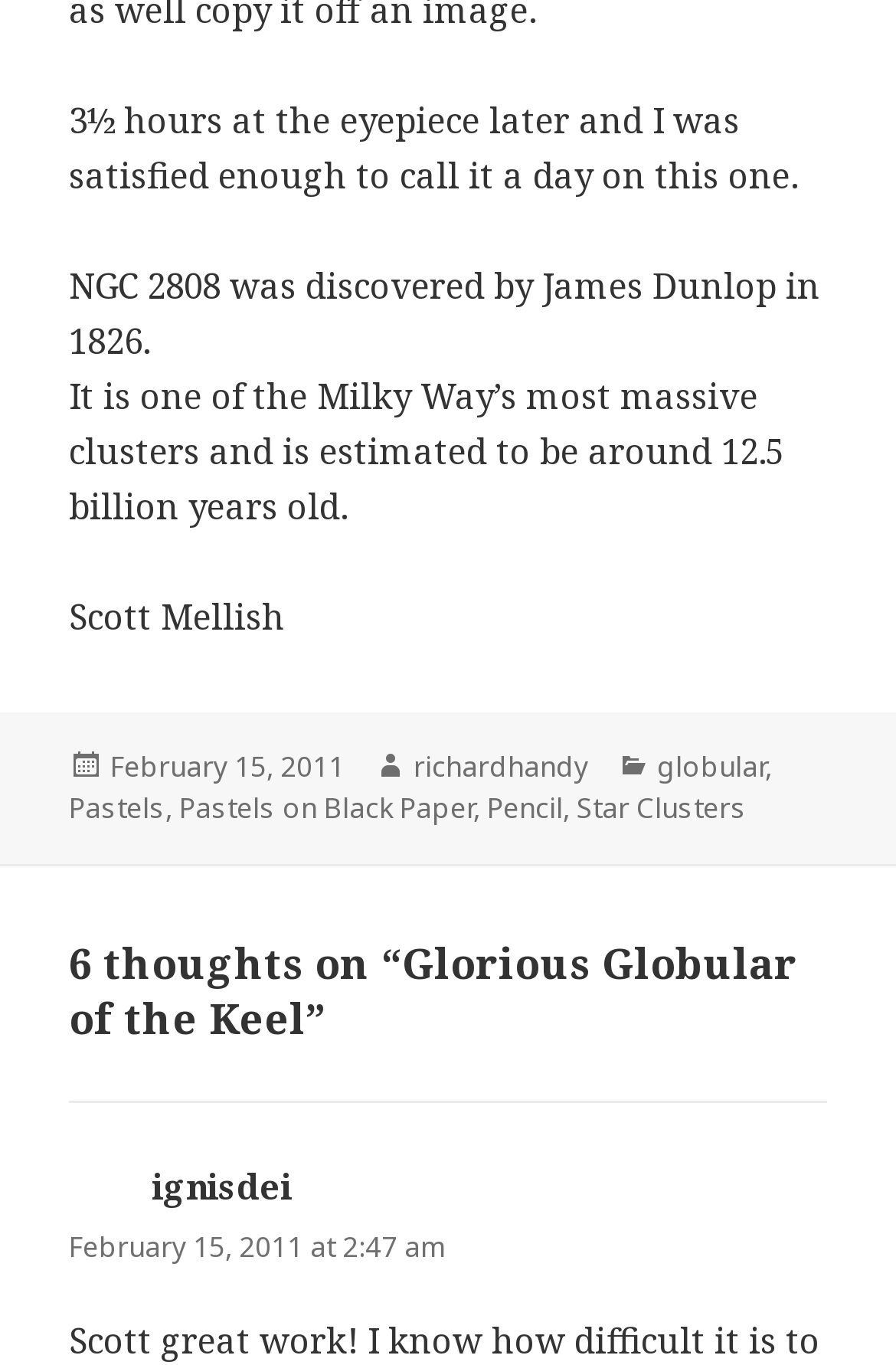Determine the bounding box coordinates of the region that needs to be clicked to achieve the task: "read the article 'The Way To Aim Far Beyond Your Capability'".

None